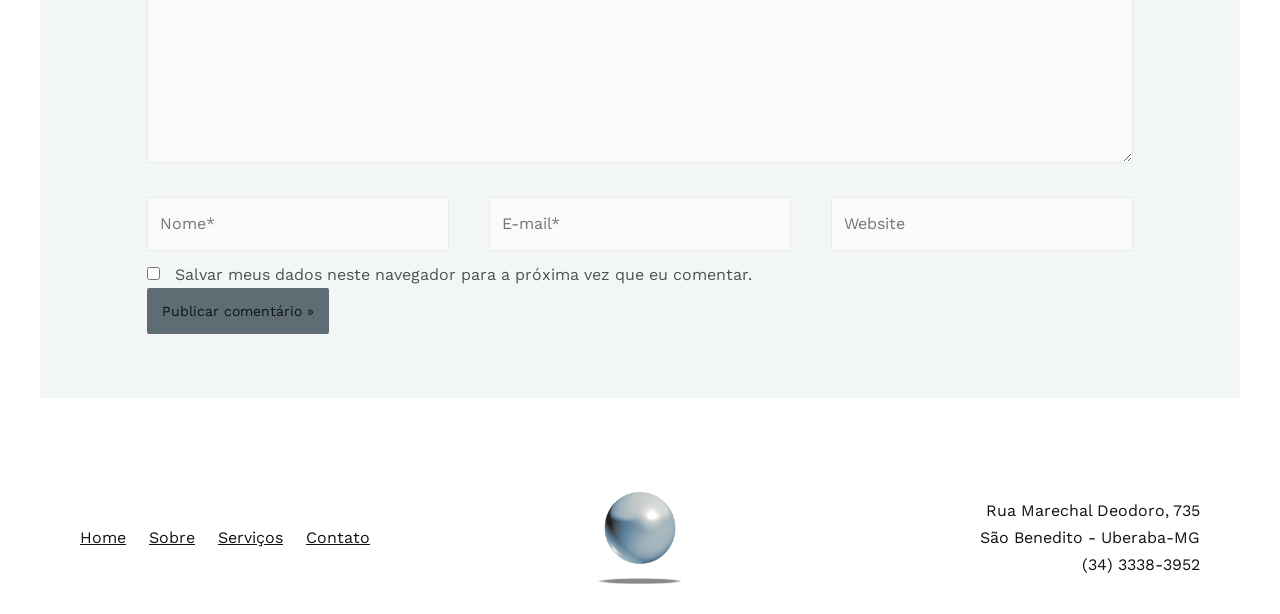Locate the bounding box coordinates of the area you need to click to fulfill this instruction: 'Click on the article by Matthew Reynolds'. The coordinates must be in the form of four float numbers ranging from 0 to 1: [left, top, right, bottom].

None